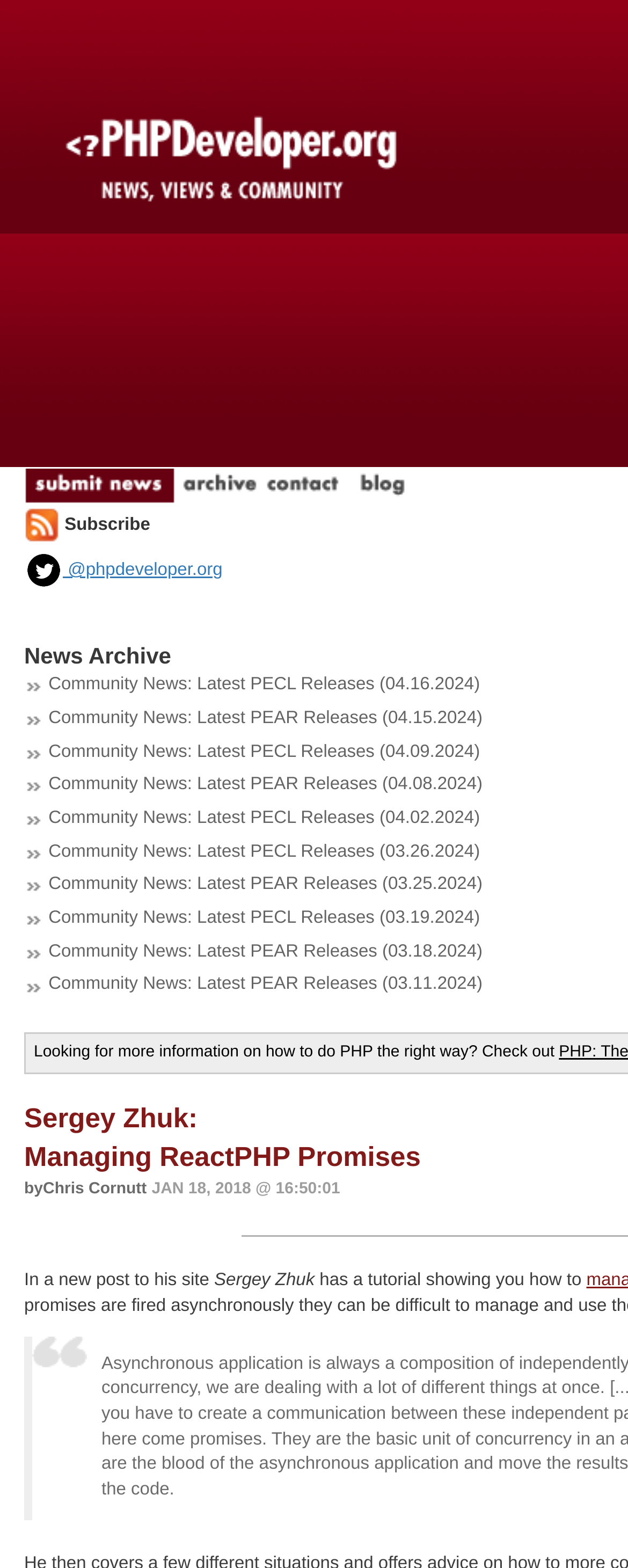Please identify the bounding box coordinates of the clickable element to fulfill the following instruction: "Visit the PHPDeveloper website". The coordinates should be four float numbers between 0 and 1, i.e., [left, top, right, bottom].

[0.038, 0.068, 0.654, 0.081]